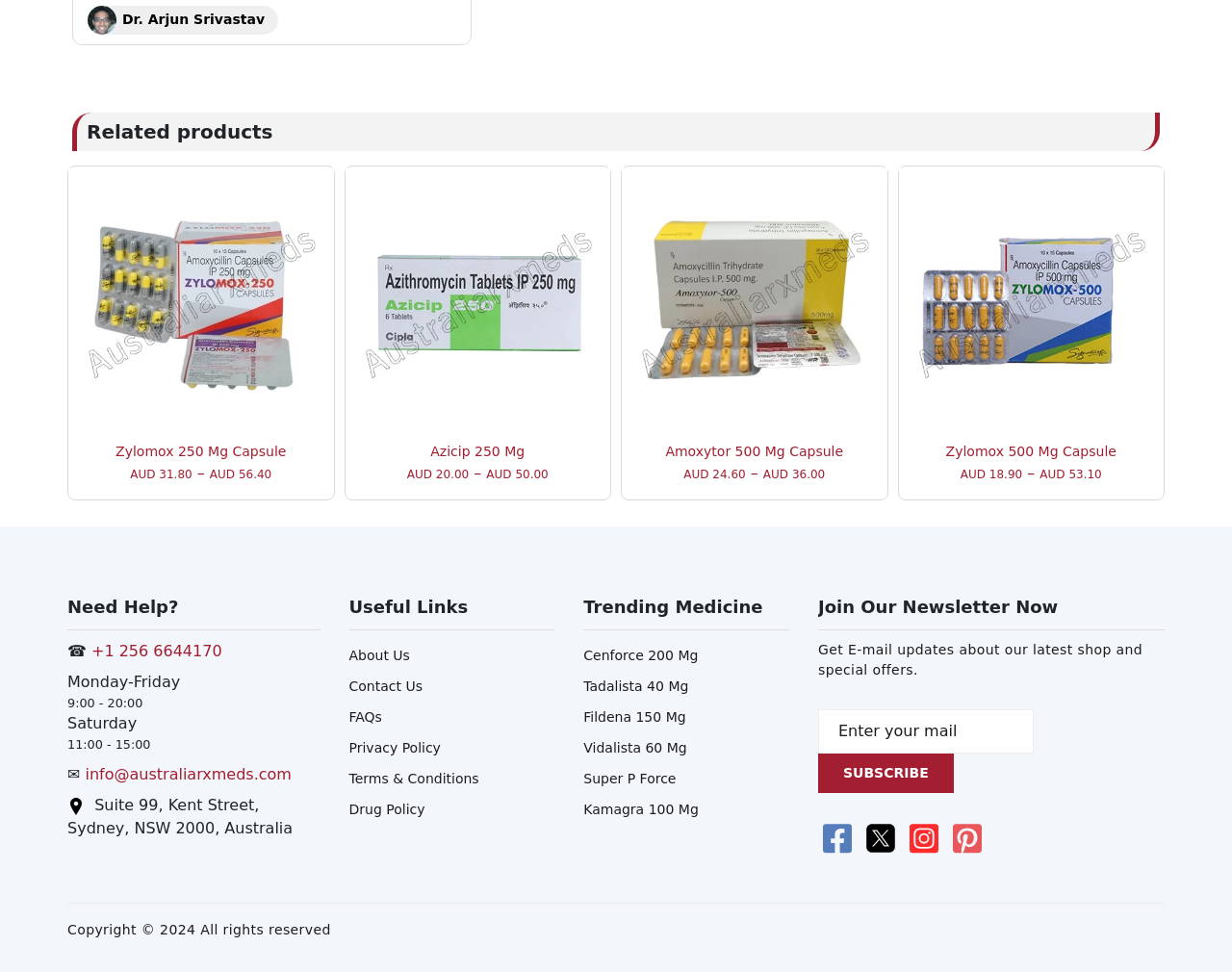What is the purpose of the textbox?
Refer to the image and answer the question using a single word or phrase.

Enter your mail